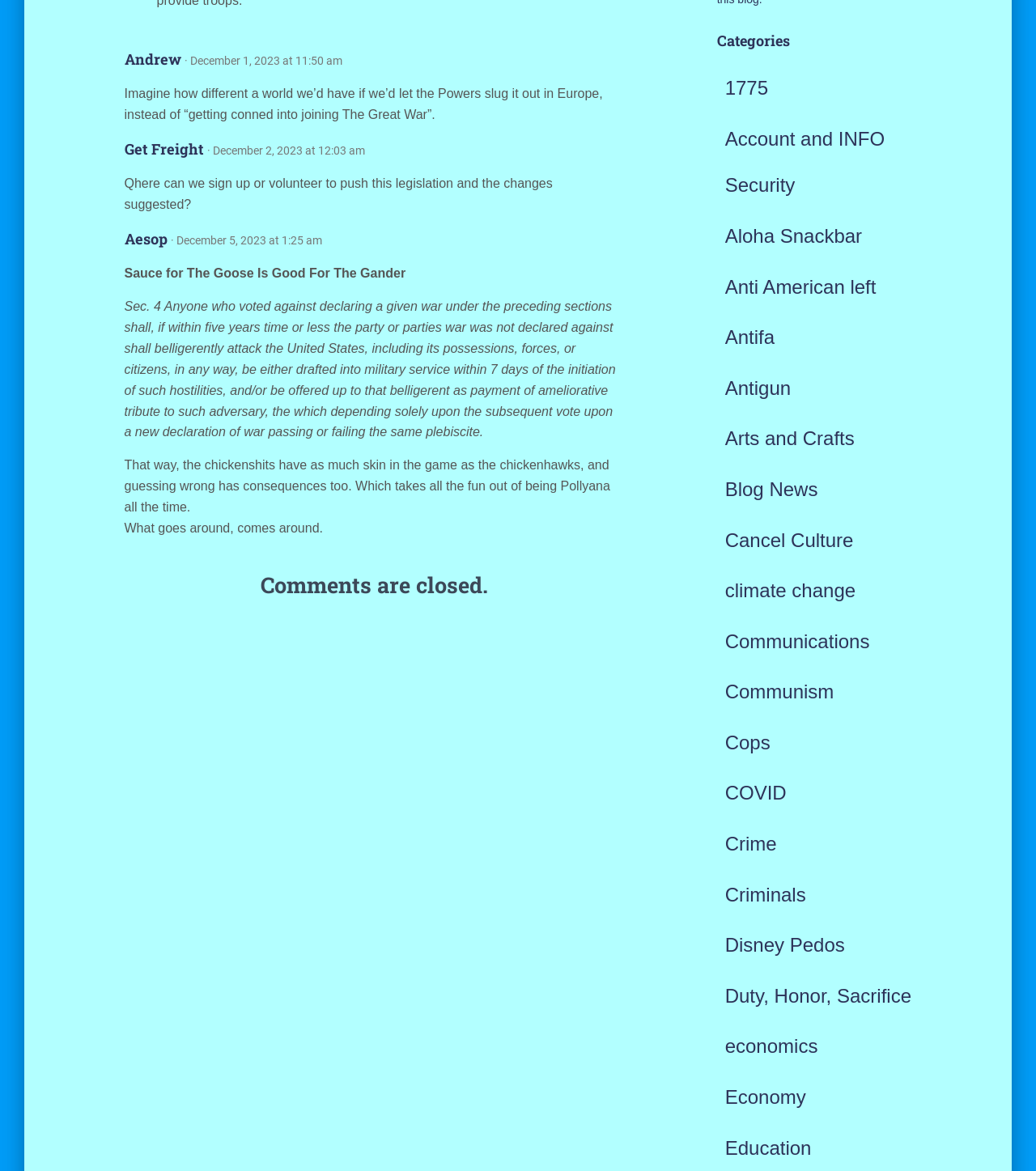Identify the bounding box coordinates for the element you need to click to achieve the following task: "Read the 'Sauce for The Goose Is Good For The Gander' comment". Provide the bounding box coordinates as four float numbers between 0 and 1, in the form [left, top, right, bottom].

[0.12, 0.228, 0.391, 0.239]